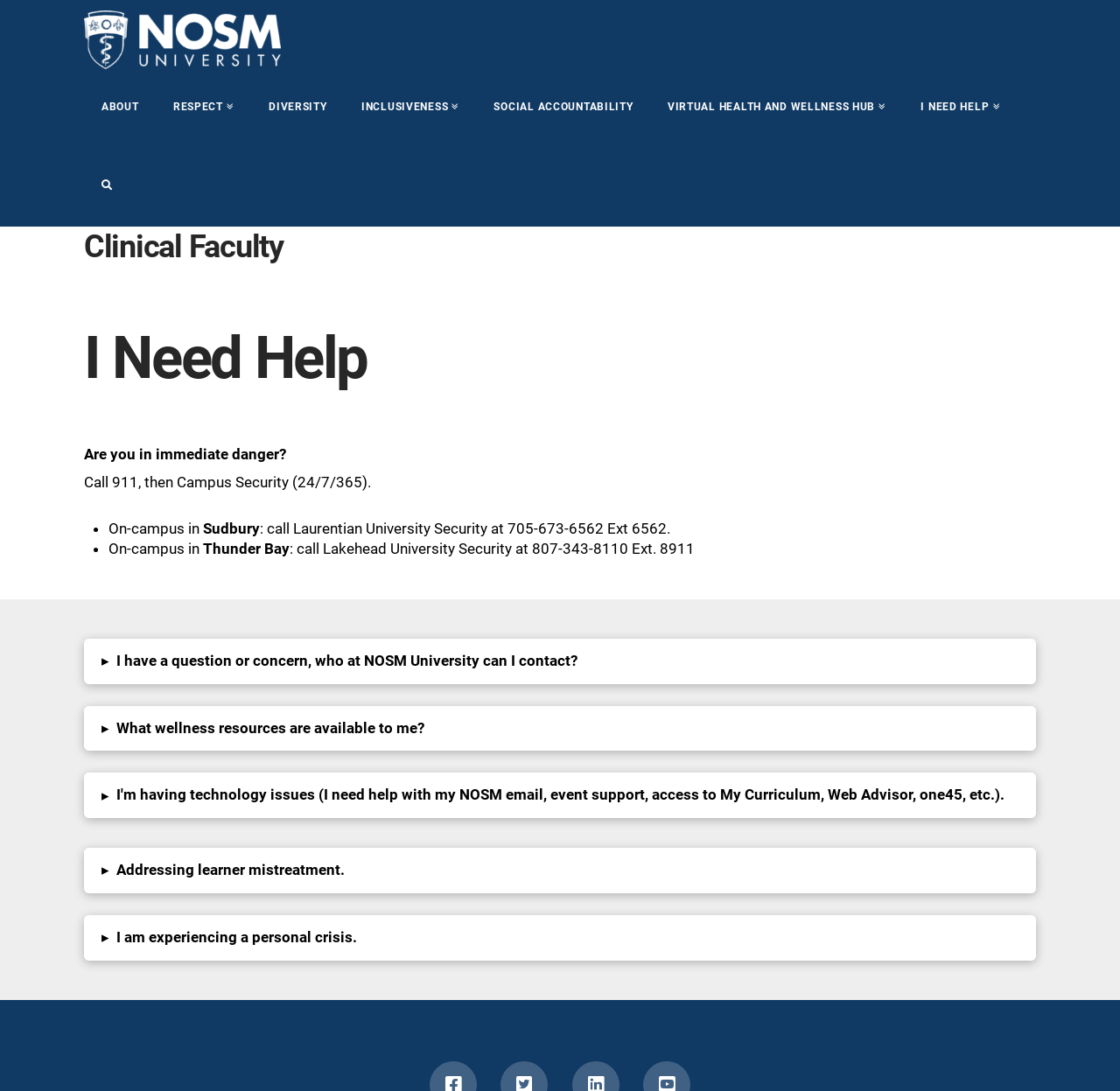Please determine the bounding box coordinates of the element's region to click for the following instruction: "Select the tab 'I have a question or concern, who at NOSM University can I contact?'".

[0.075, 0.585, 0.925, 0.627]